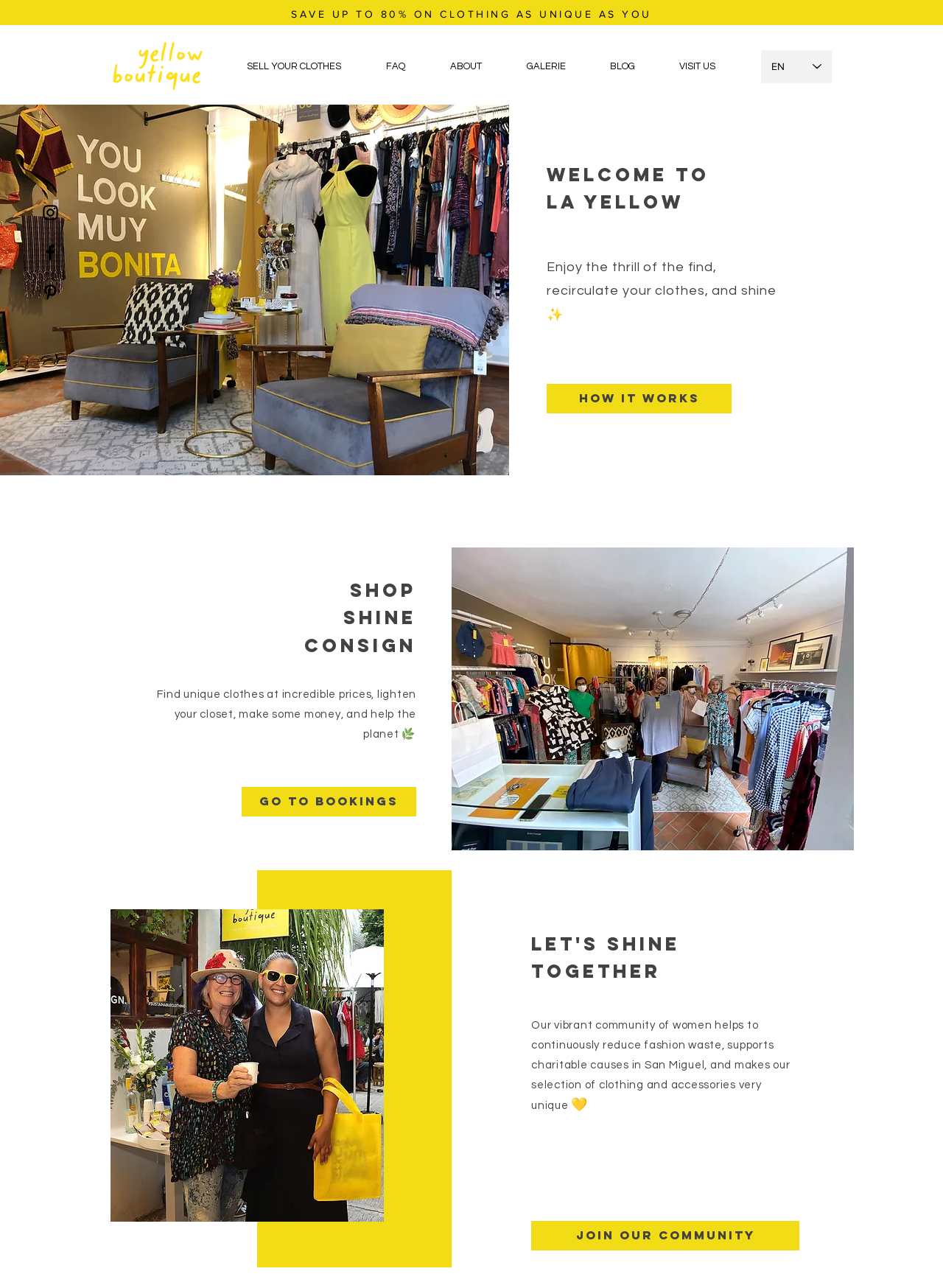Respond to the following question with a brief word or phrase:
What is the discount offered on clothing?

Up to 80%